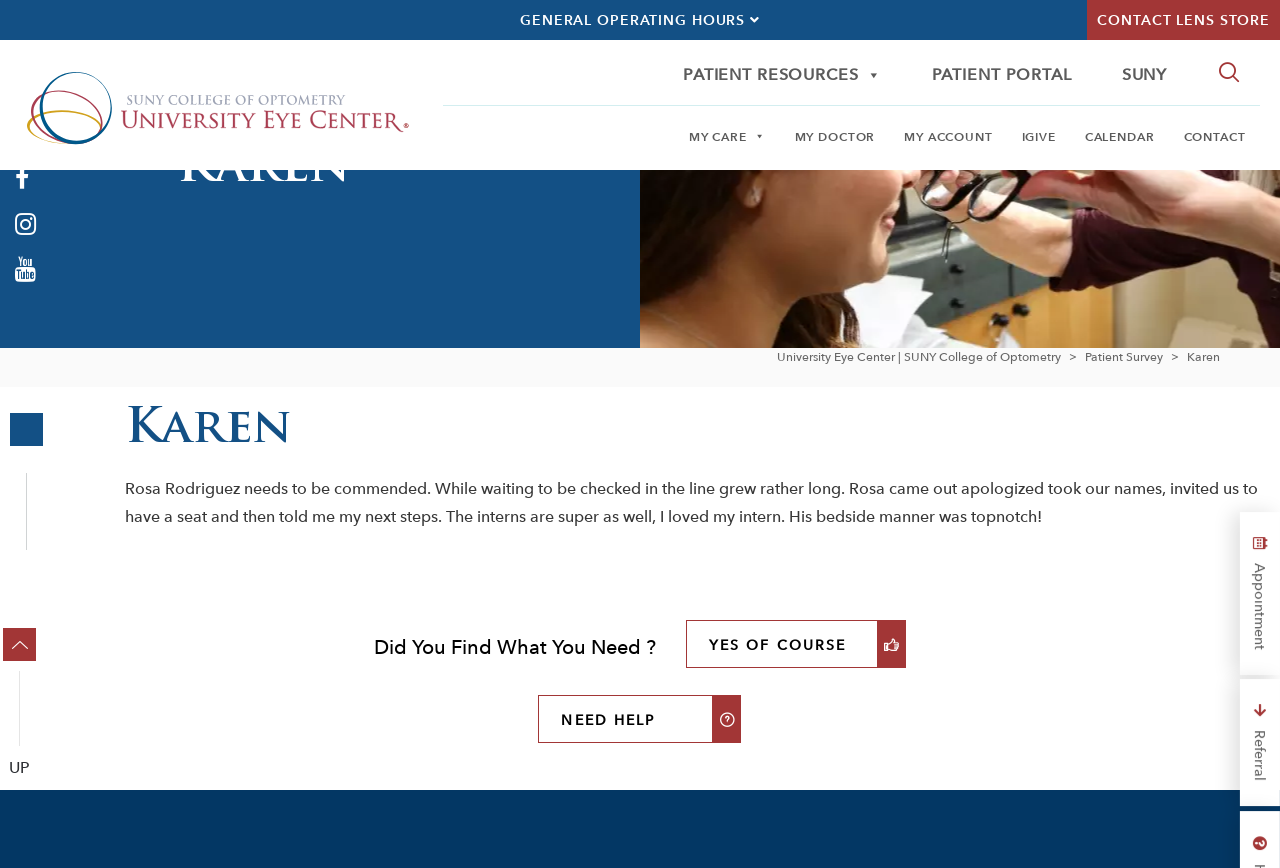What is the purpose of the 'CONTACT LENS STORE' link?
Look at the image and provide a short answer using one word or a phrase.

To access contact lens store information